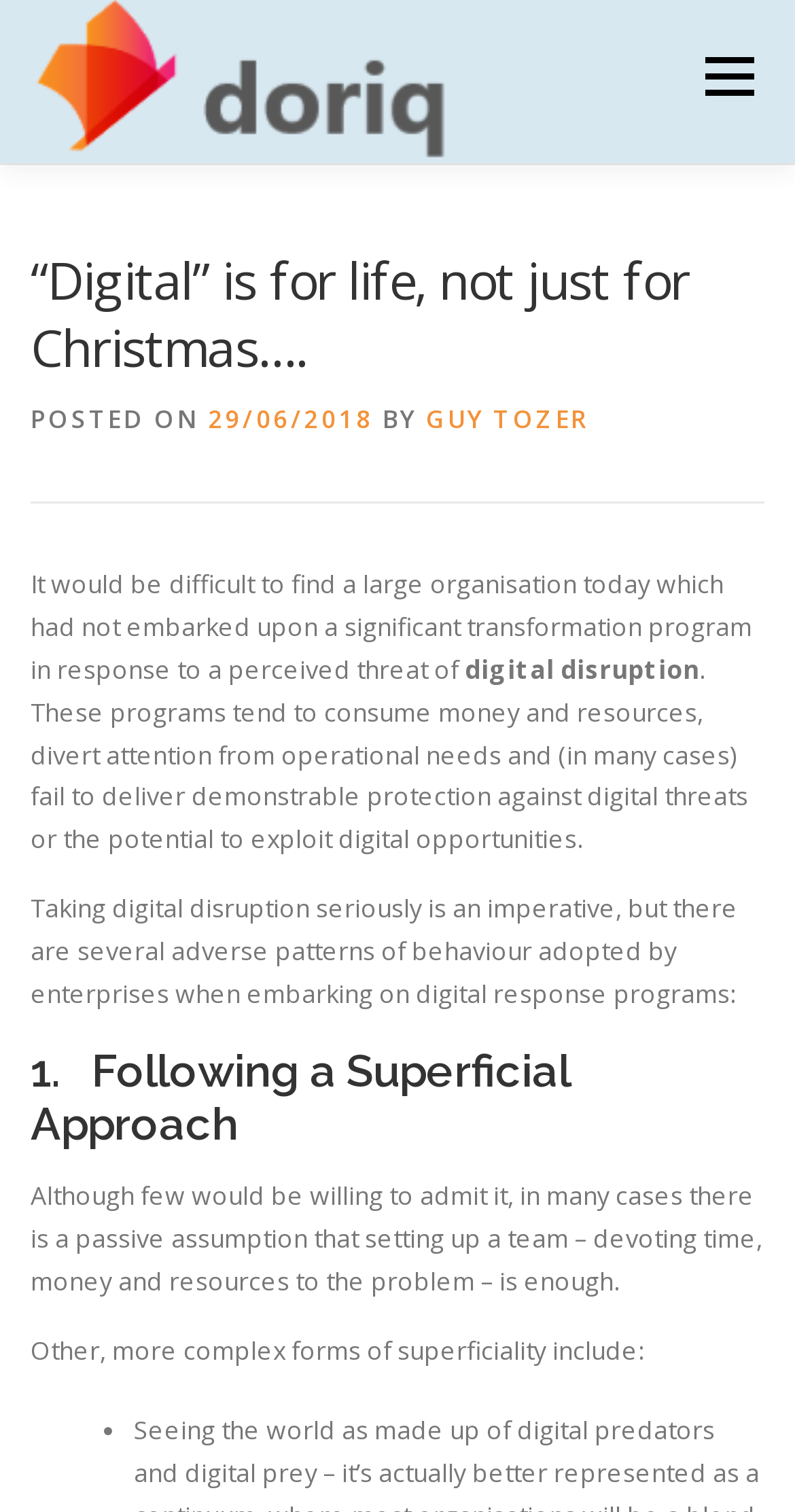What is the date of the article? Refer to the image and provide a one-word or short phrase answer.

29/06/2018